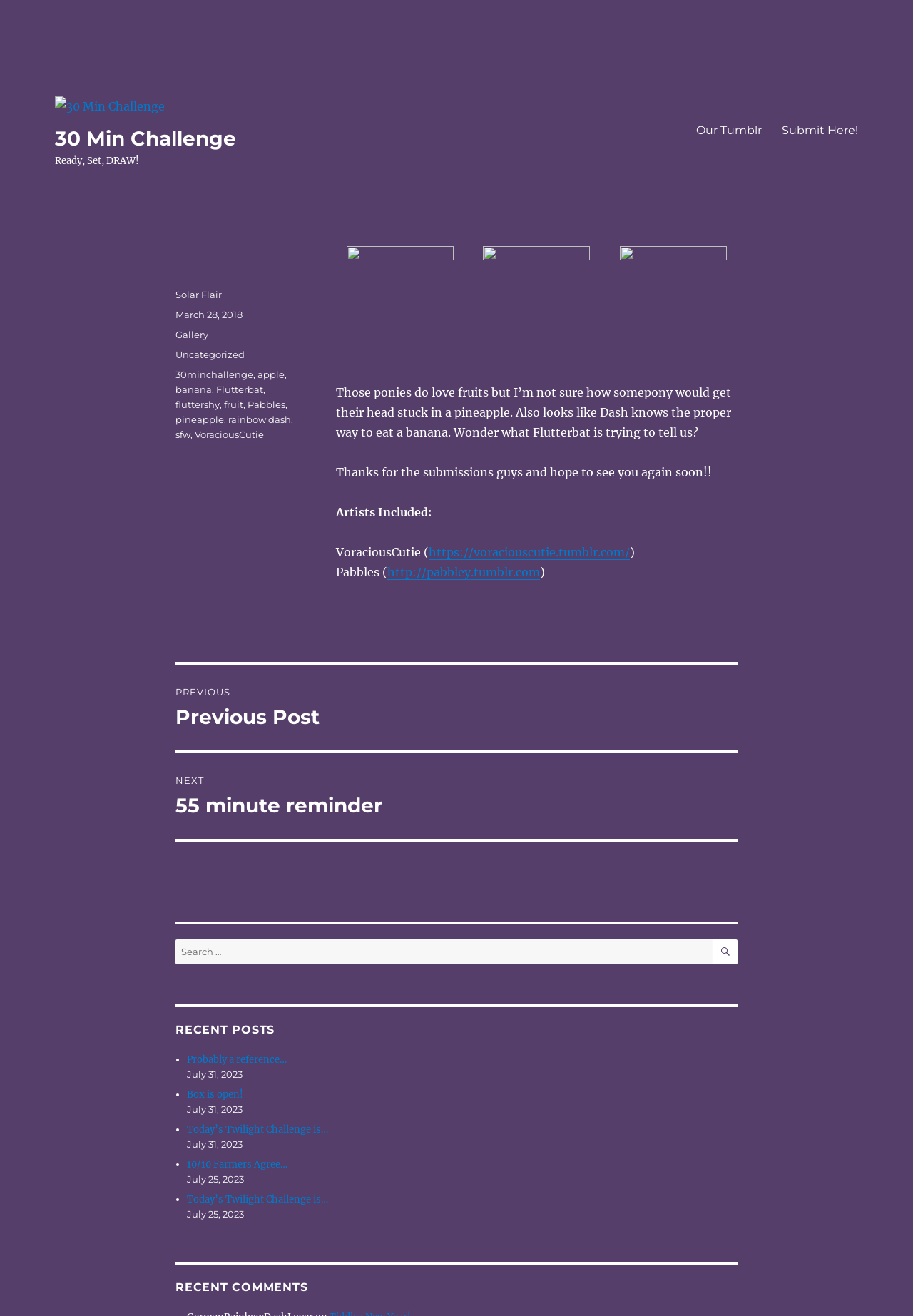Can you determine the bounding box coordinates of the area that needs to be clicked to fulfill the following instruction: "Search for something"?

[0.192, 0.714, 0.78, 0.733]